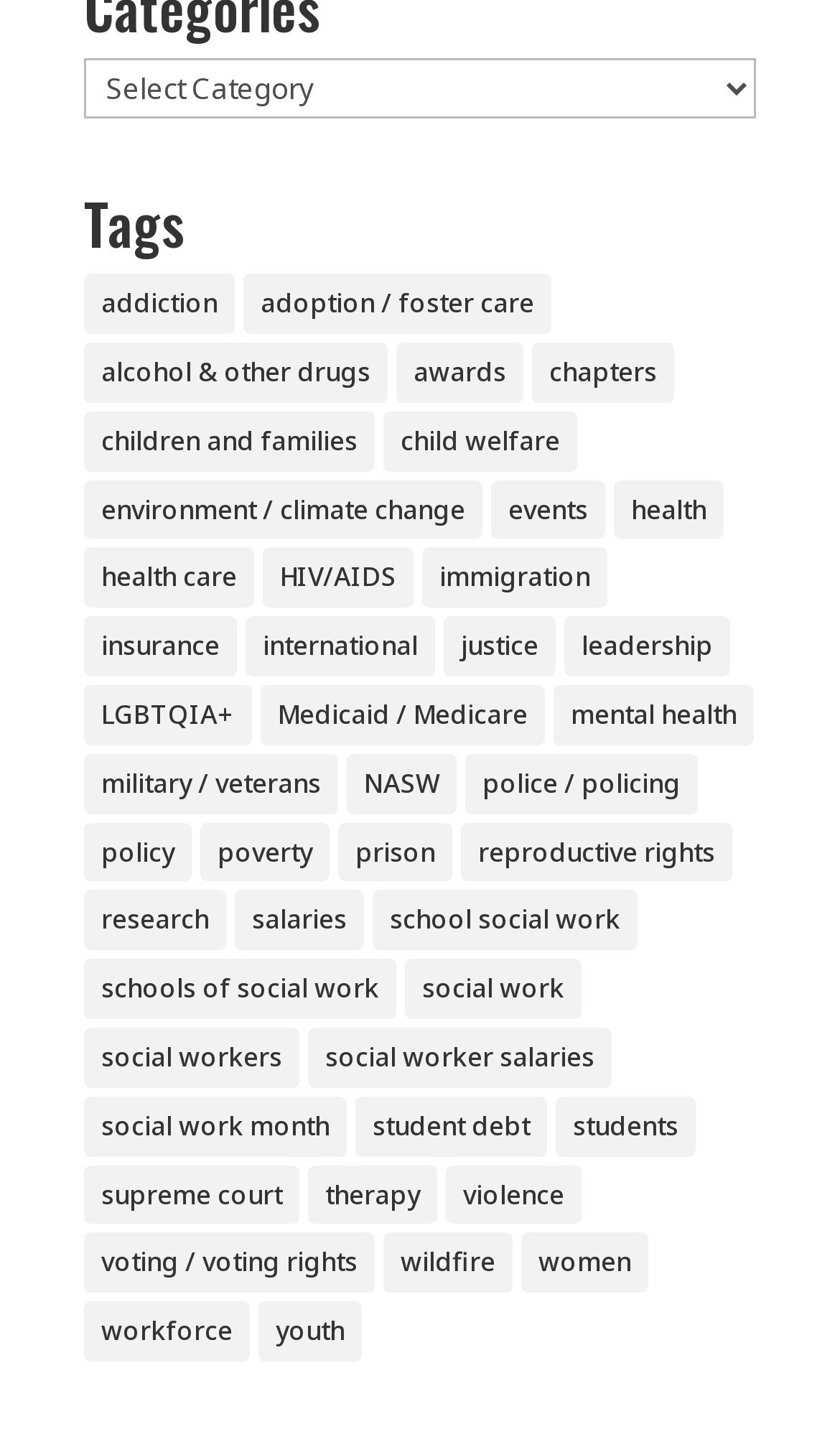Please identify the bounding box coordinates of where to click in order to follow the instruction: "Browse research related topics".

[0.1, 0.62, 0.269, 0.661]